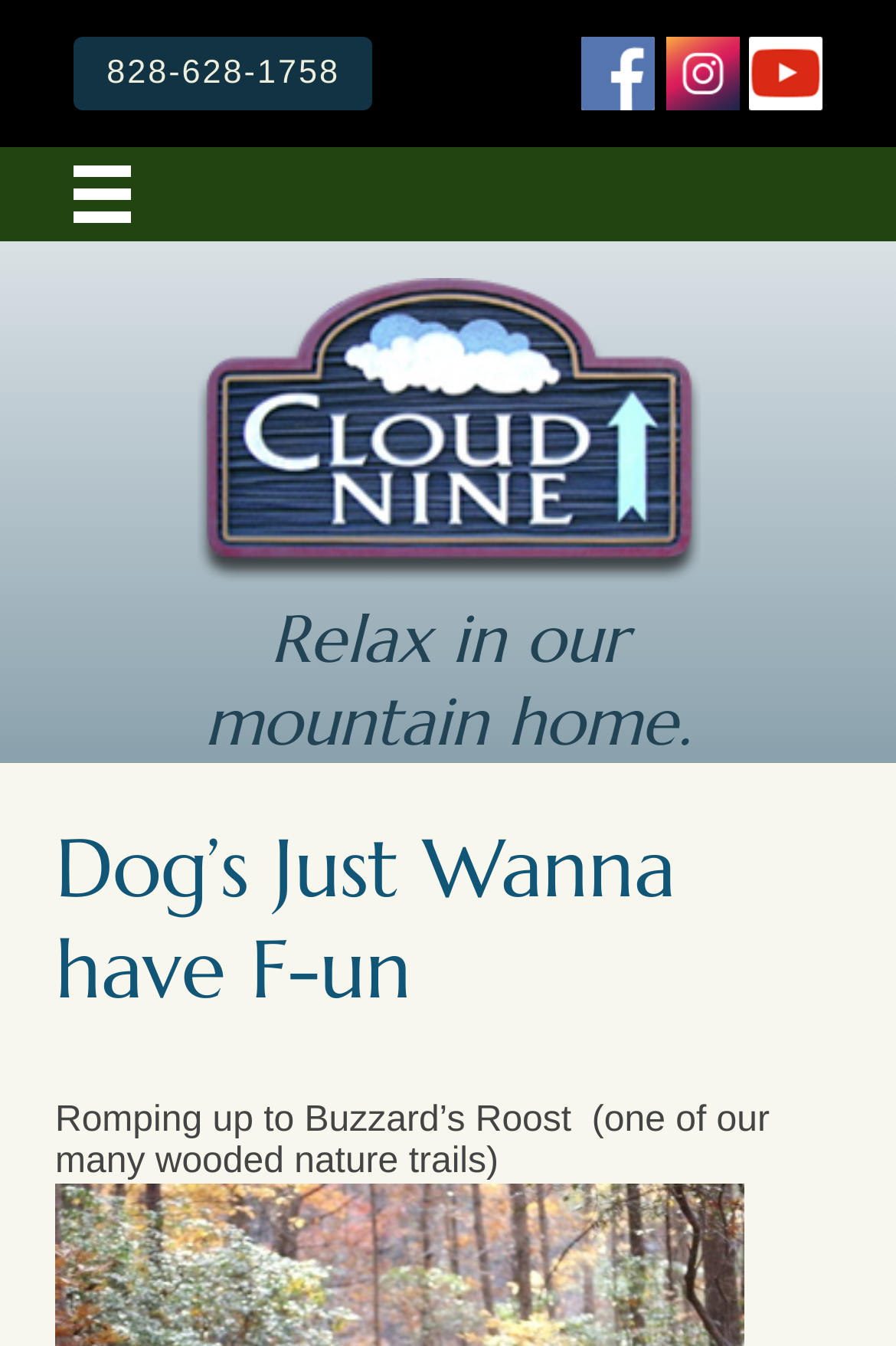Identify the bounding box coordinates for the region to click in order to carry out this instruction: "Read Cloud 9 Blog". Provide the coordinates using four float numbers between 0 and 1, formatted as [left, top, right, bottom].

[0.185, 0.702, 0.42, 0.732]